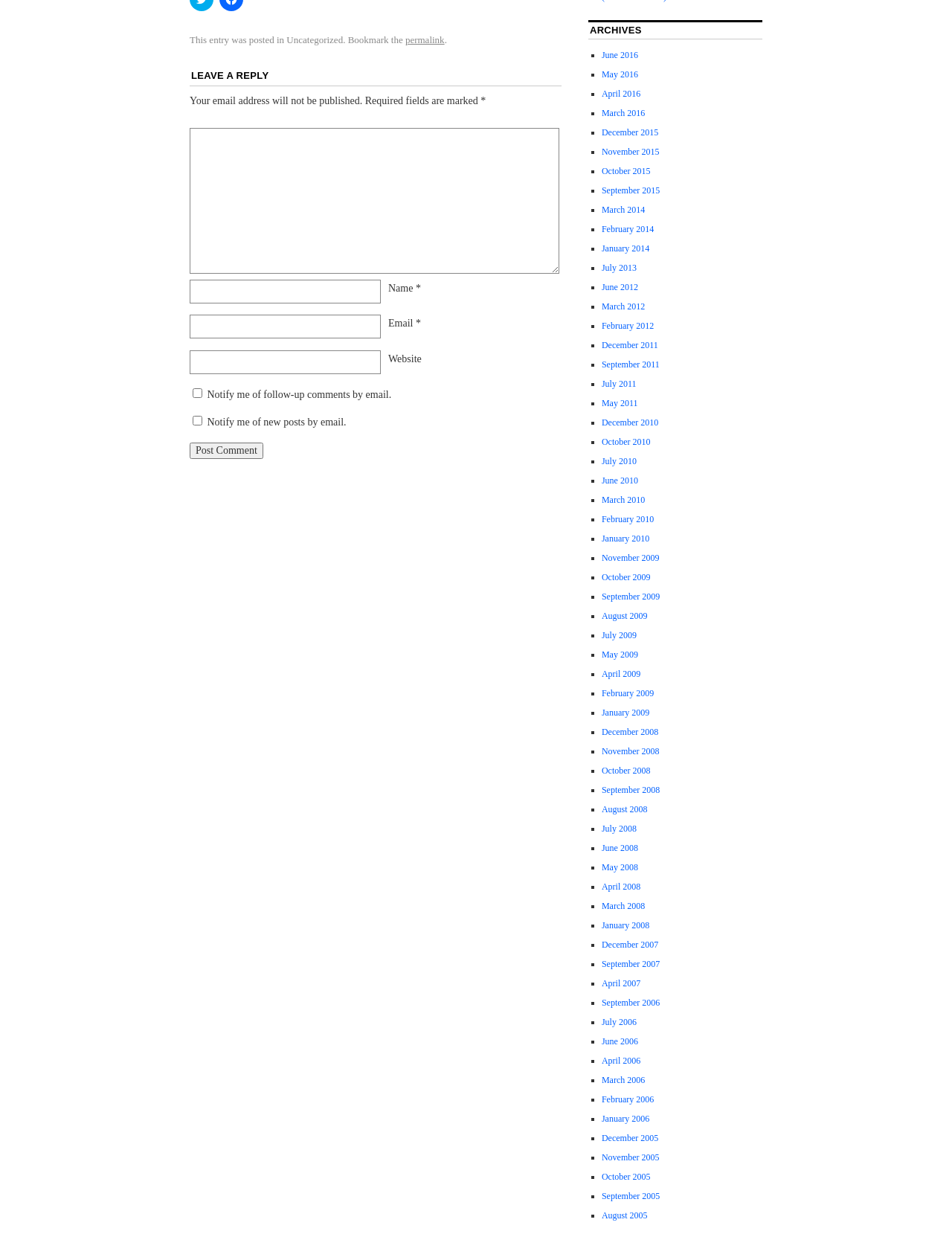Given the webpage screenshot, identify the bounding box of the UI element that matches this description: "parent_node: Email * aria-describedby="email-notes" name="email"".

[0.199, 0.255, 0.4, 0.274]